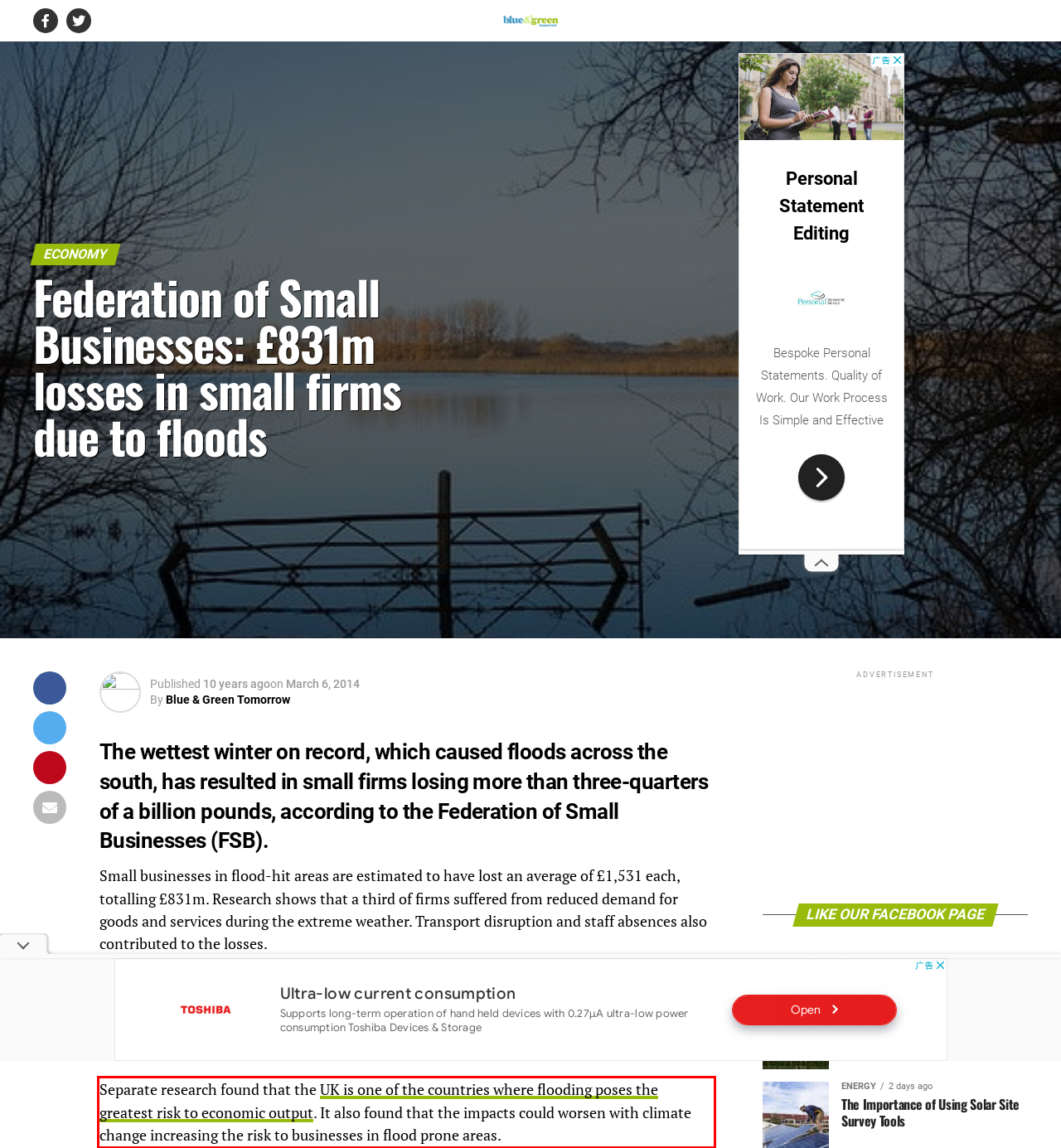Identify the text within the red bounding box on the webpage screenshot and generate the extracted text content.

Separate research found that the UK is one of the countries where flooding poses the greatest risk to economic output. It also found that the impacts could worsen with climate change increasing the risk to businesses in flood prone areas.